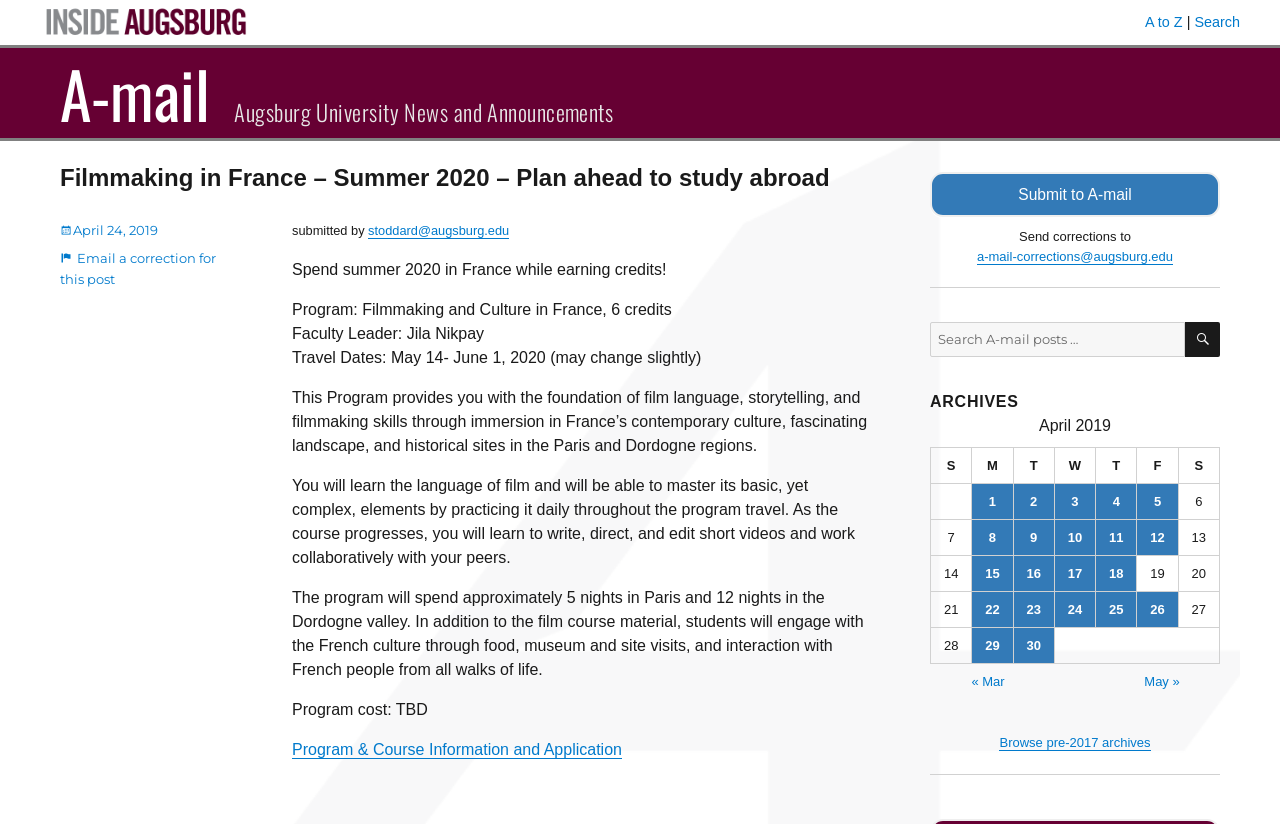Locate the bounding box coordinates of the element you need to click to accomplish the task described by this instruction: "Click the 'CIRP.org' link".

None